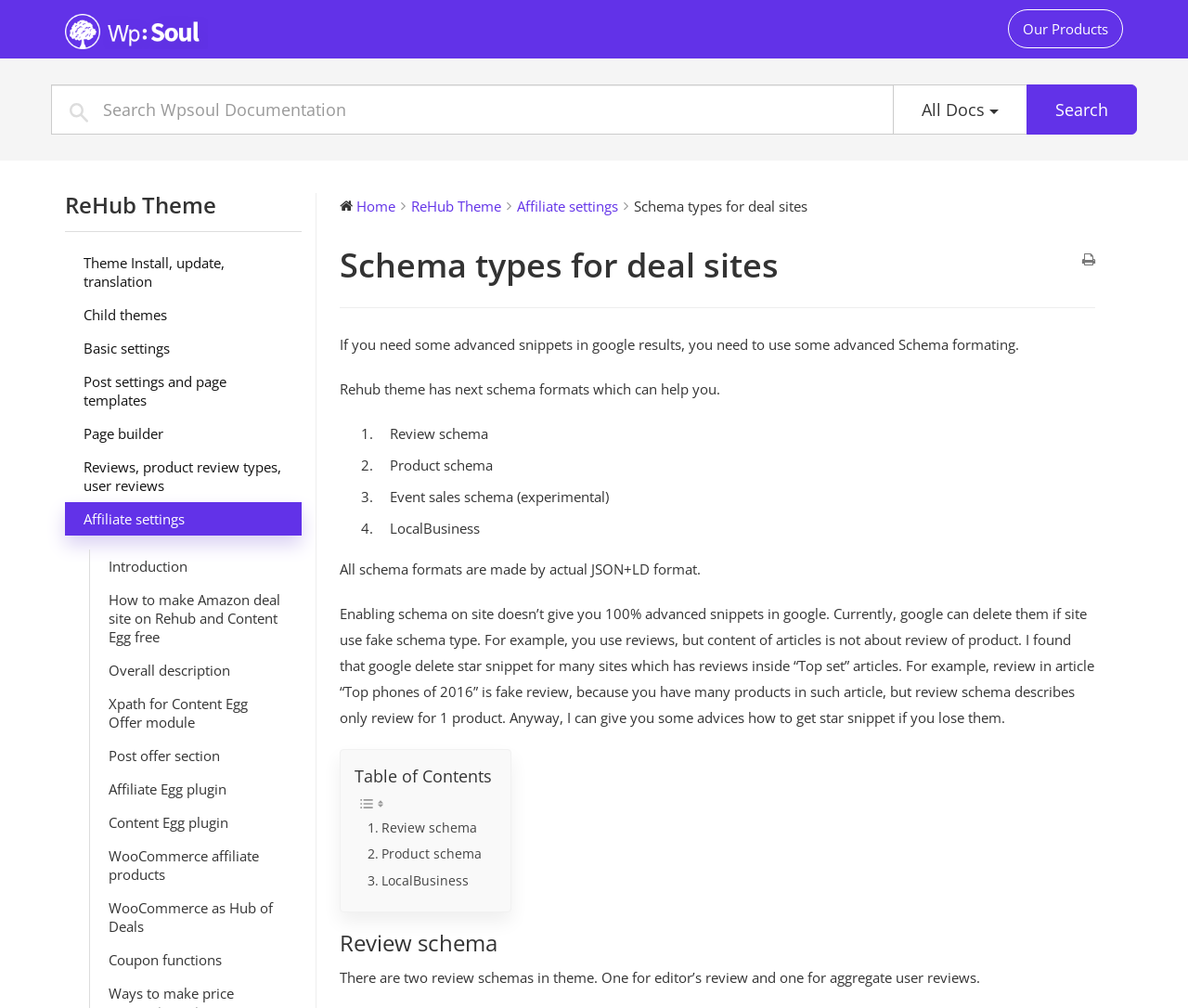What is the purpose of schema formats in the webpage?
From the details in the image, provide a complete and detailed answer to the question.

The webpage explains that schema formats can help in getting advanced snippets in Google results, and provides information on how to use them effectively.